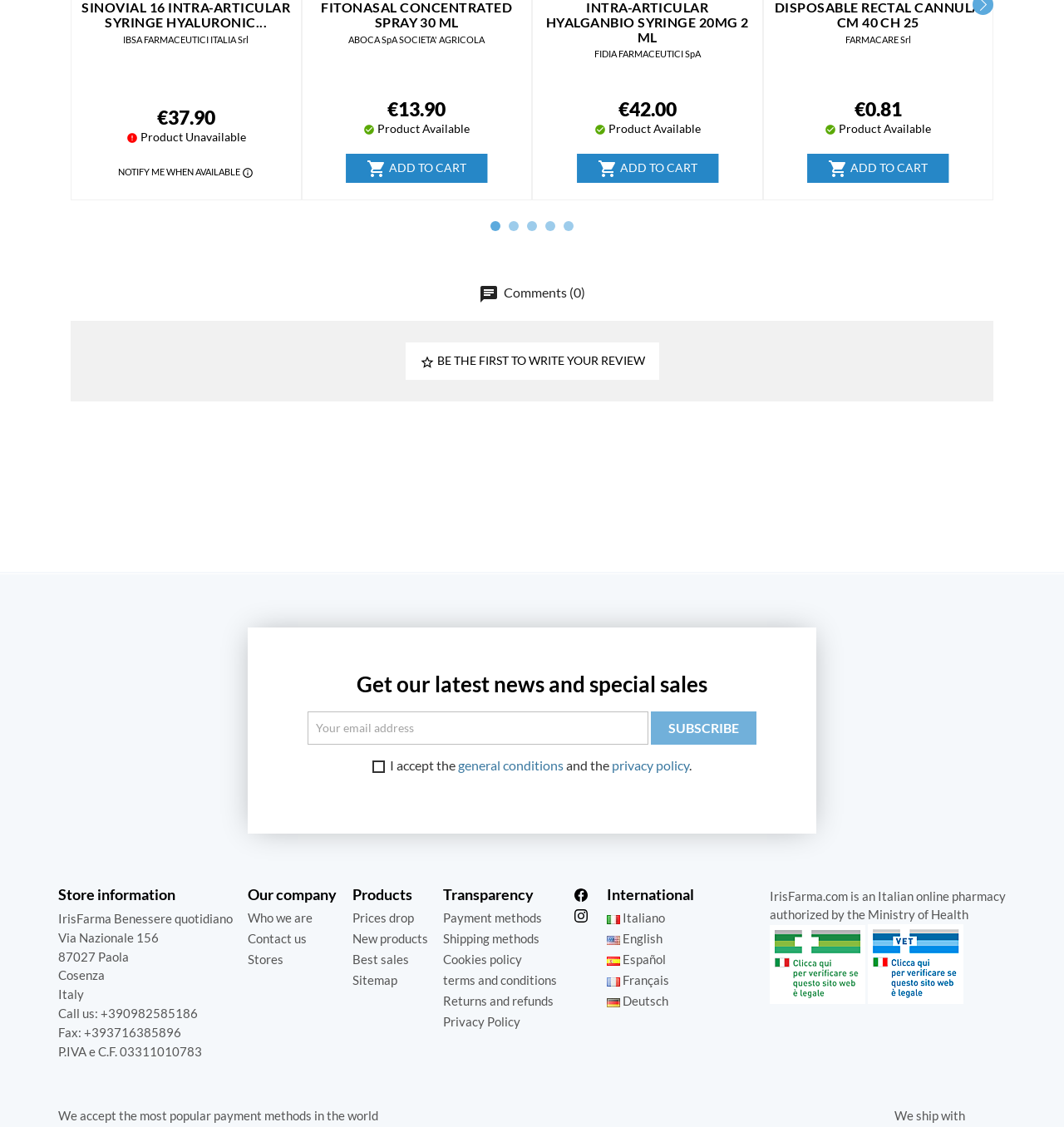Please reply with a single word or brief phrase to the question: 
What is the price of SINOVIAL 16 INTRA-ARTICULAR SYRINGE HYALURONIC?

€37.90